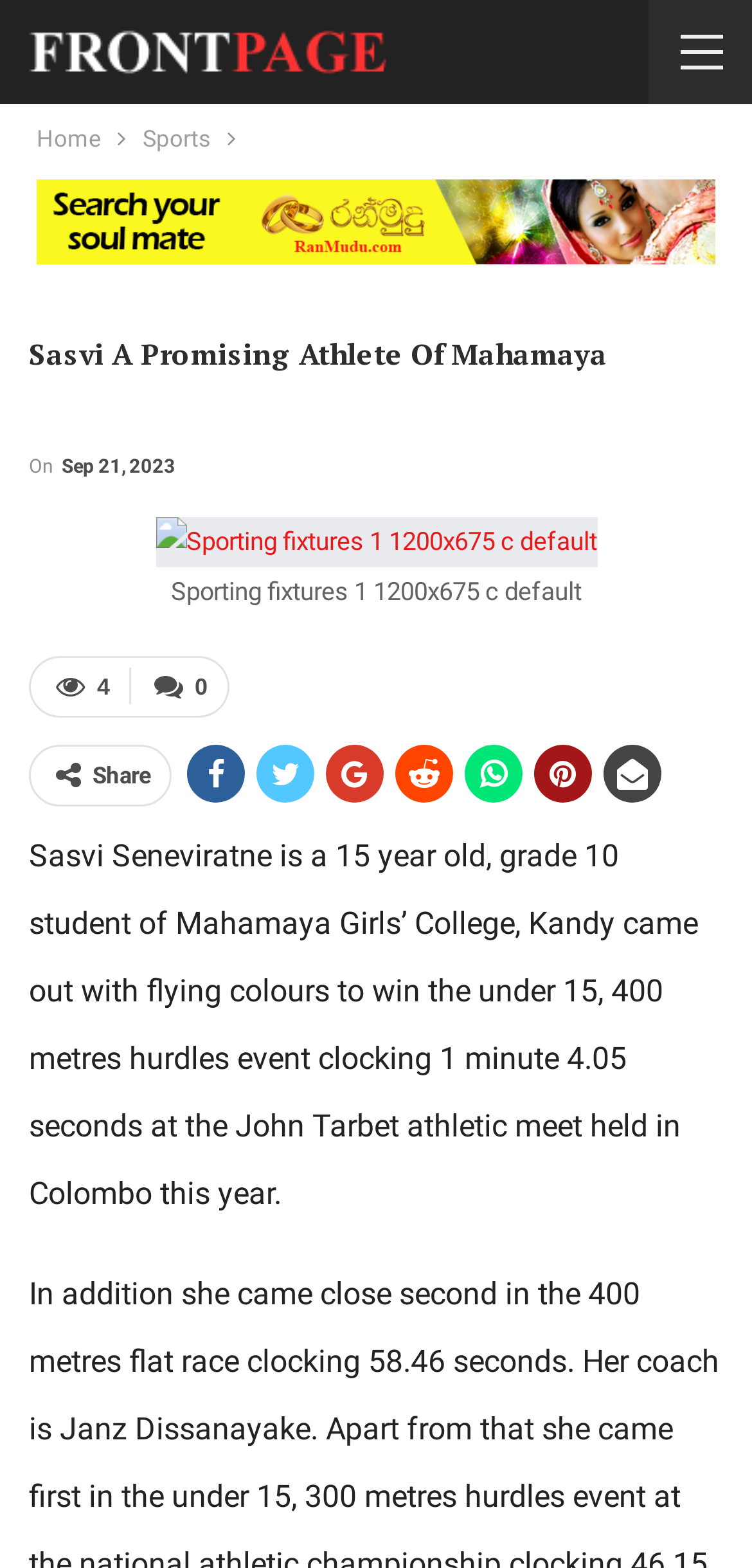What is the name of Sasvi's school?
Give a comprehensive and detailed explanation for the question.

The text mentions that Sasvi is a student of Mahamaya Girls’ College, Kandy.